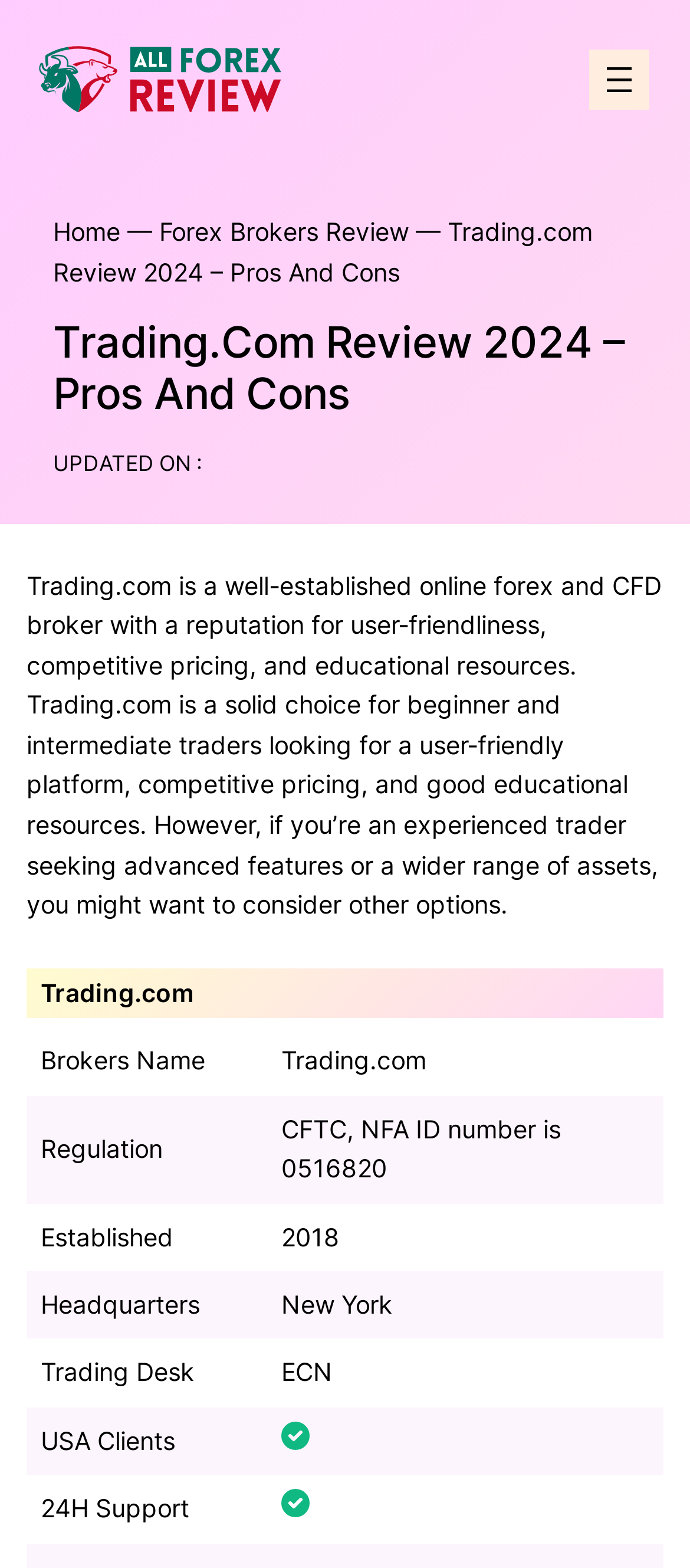For the following element description, predict the bounding box coordinates in the format (top-left x, top-left y, bottom-right x, bottom-right y). All values should be floating point numbers between 0 and 1. Description: aria-label="Open menu"

[0.854, 0.032, 0.941, 0.07]